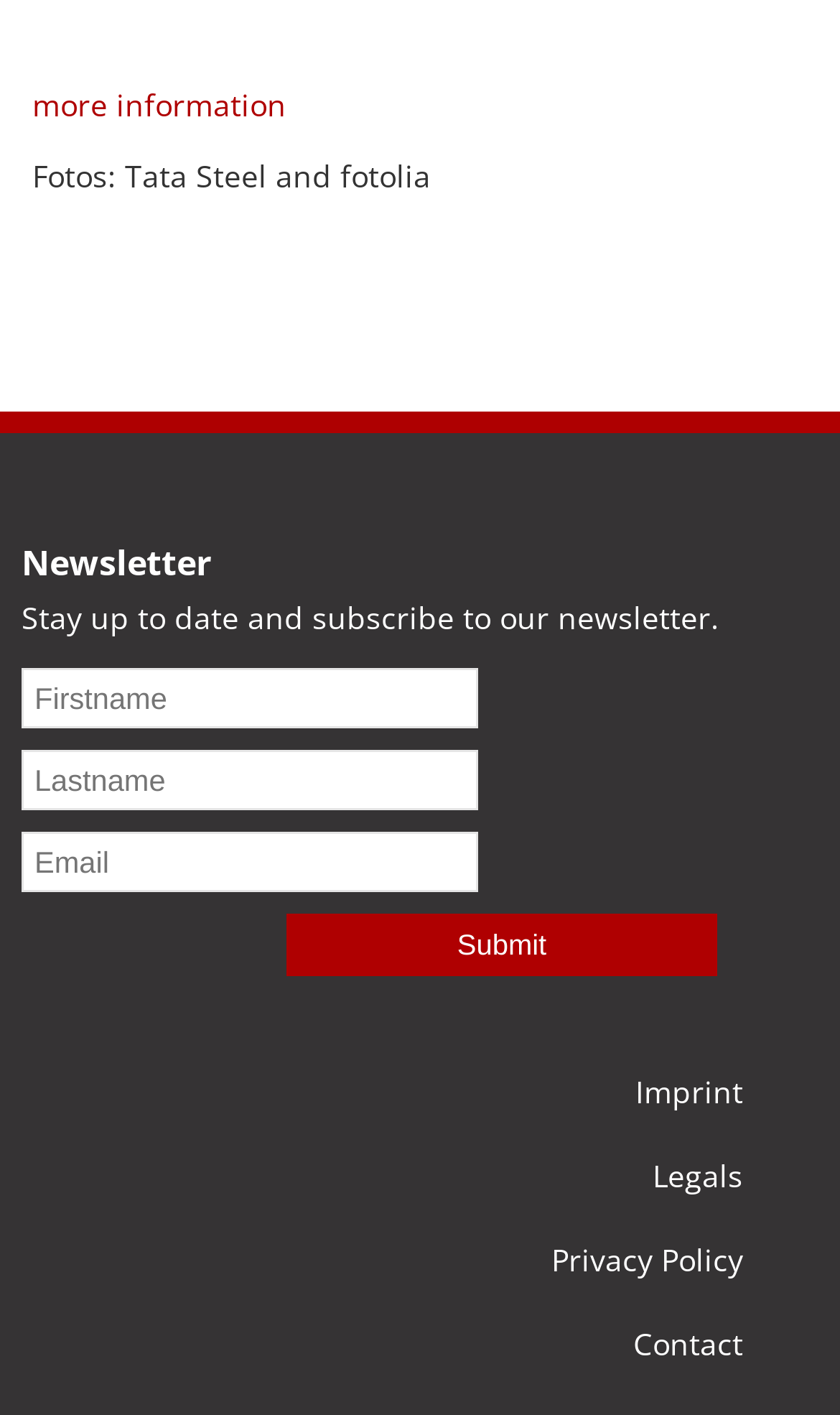Respond to the question below with a single word or phrase:
What are the links at the bottom of the page for?

Legal and contact information